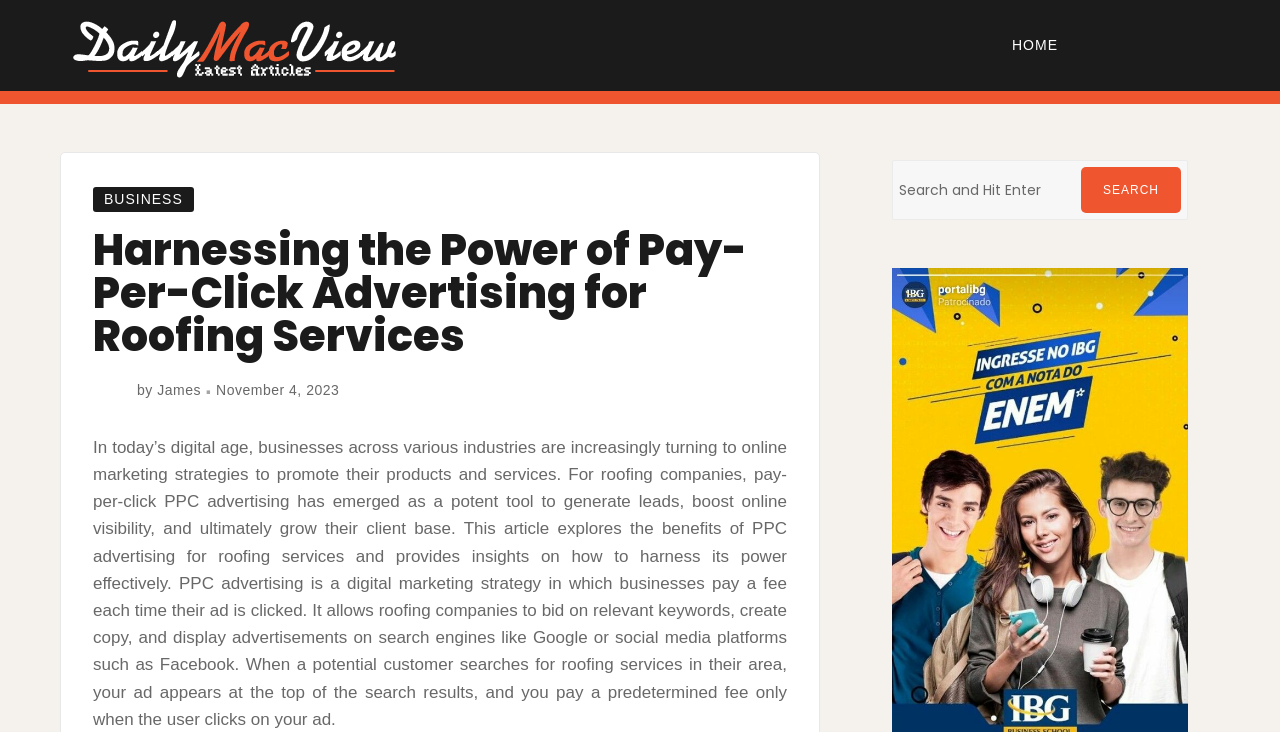Please provide the bounding box coordinates in the format (top-left x, top-left y, bottom-right x, bottom-right y). Remember, all values are floating point numbers between 0 and 1. What is the bounding box coordinate of the region described as: alt="Daily Mac View"

[0.056, 0.016, 0.309, 0.108]